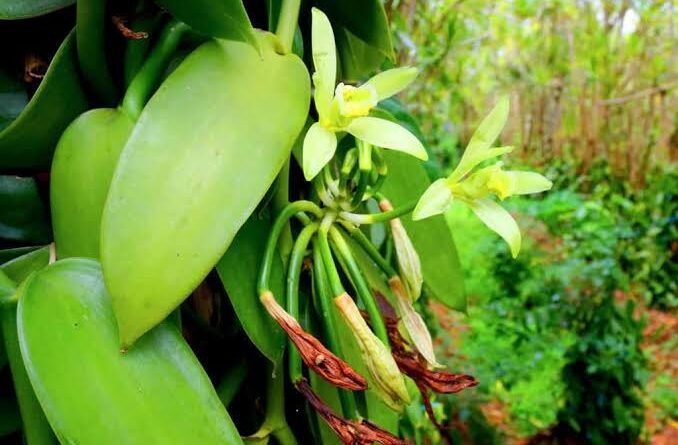Respond to the question below with a single word or phrase:
What type of structures do the vines extend around?

Trees and supporting structures